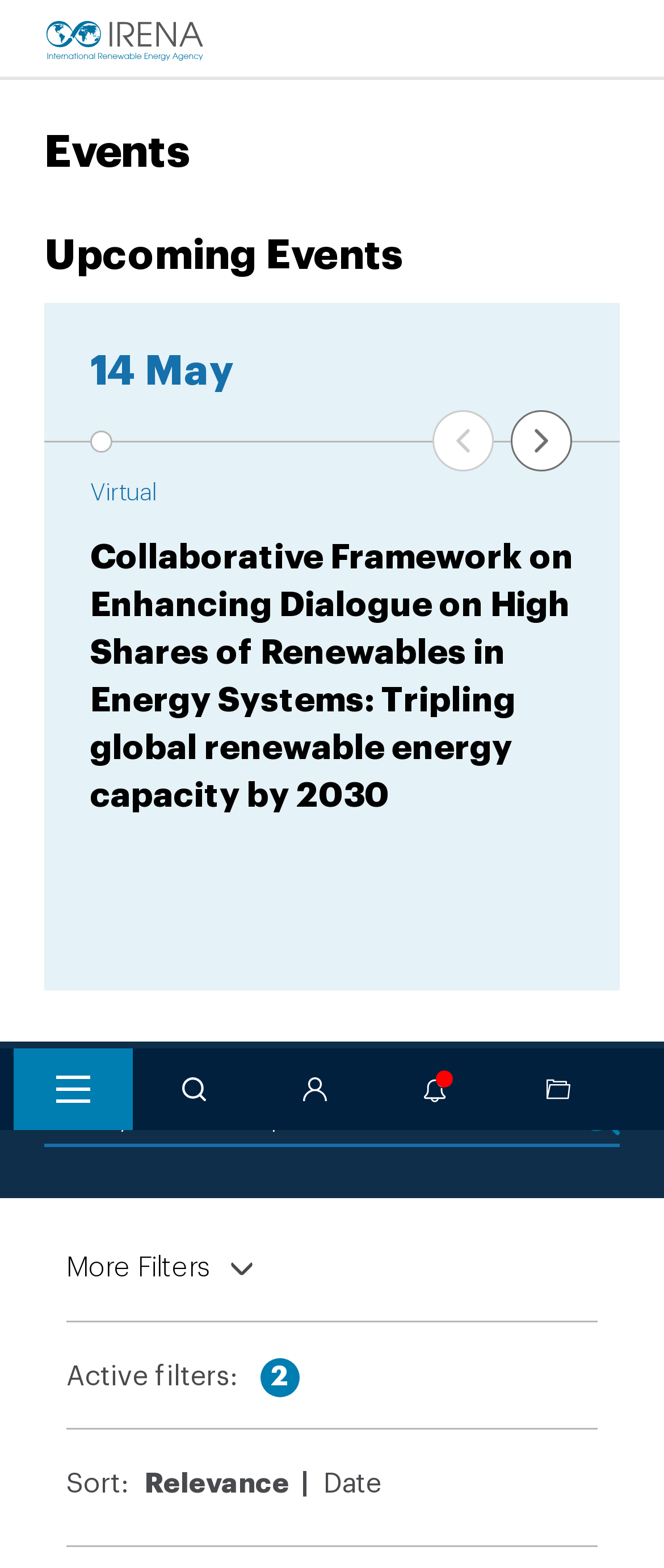What is the placeholder text in the search box?
Look at the image and respond with a one-word or short phrase answer.

Enter your search phrase...